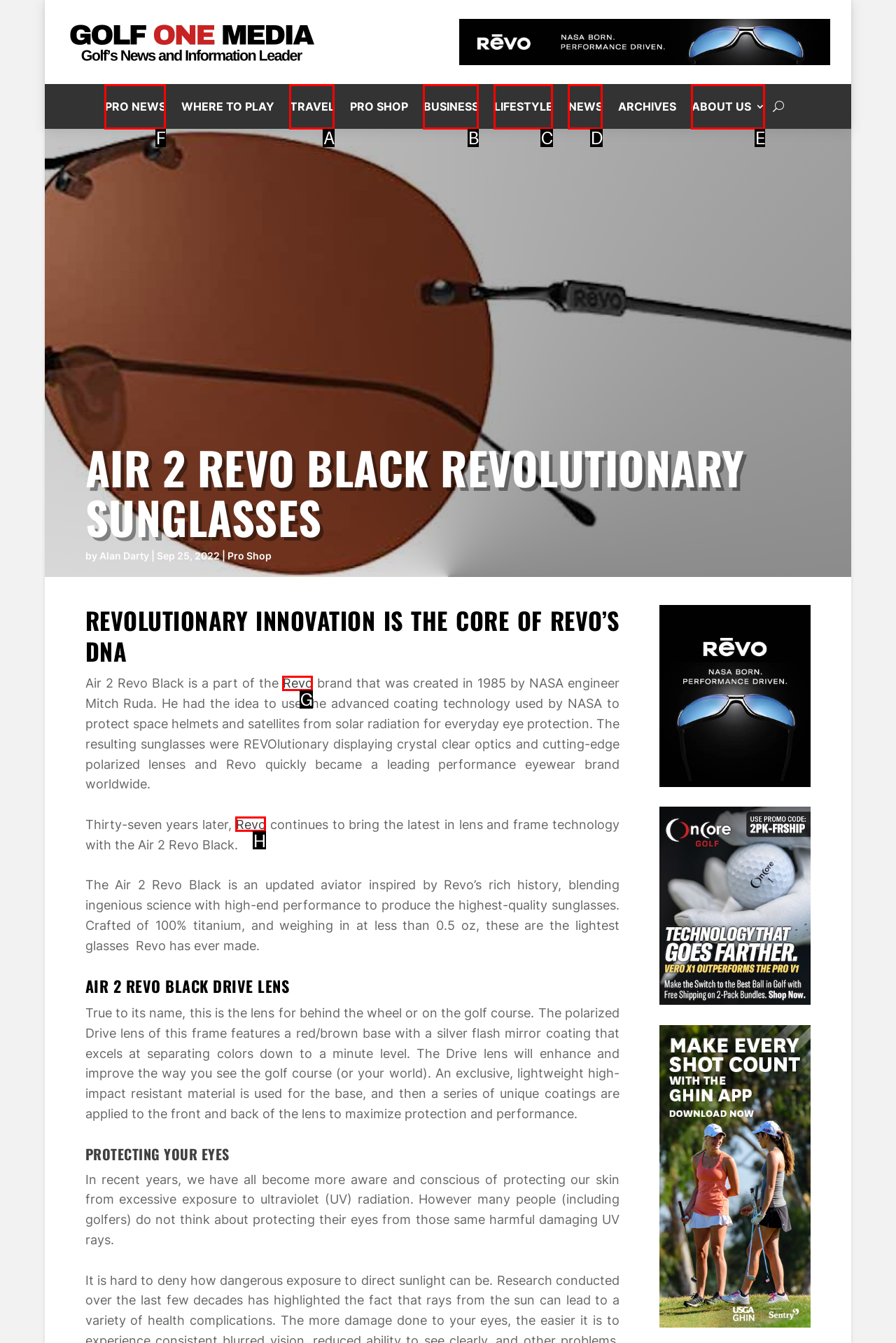Which letter corresponds to the correct option to complete the task: Click on the PRO NEWS link?
Answer with the letter of the chosen UI element.

F